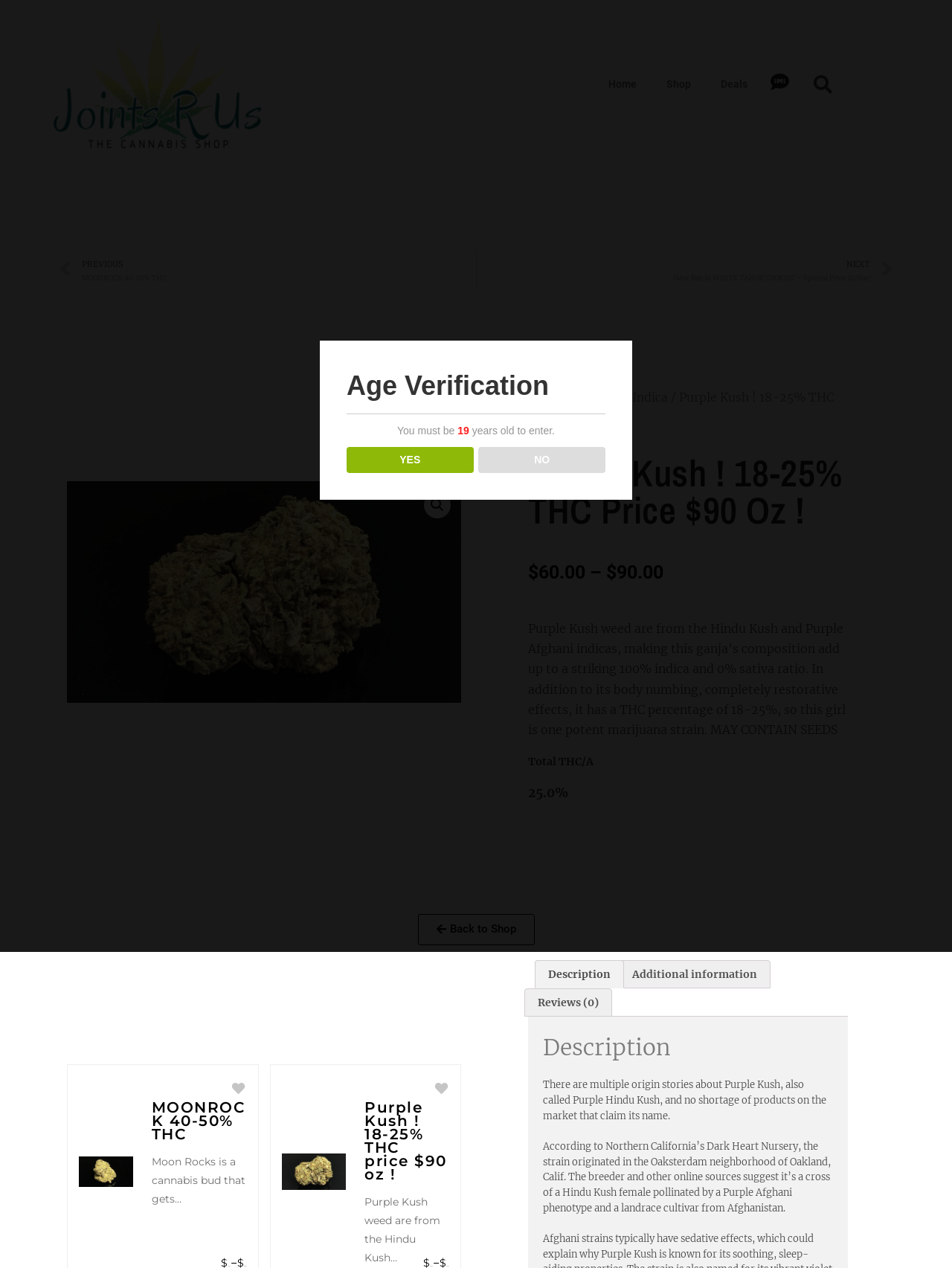Could you provide the bounding box coordinates for the portion of the screen to click to complete this instruction: "Search for a product"?

[0.838, 0.053, 0.882, 0.08]